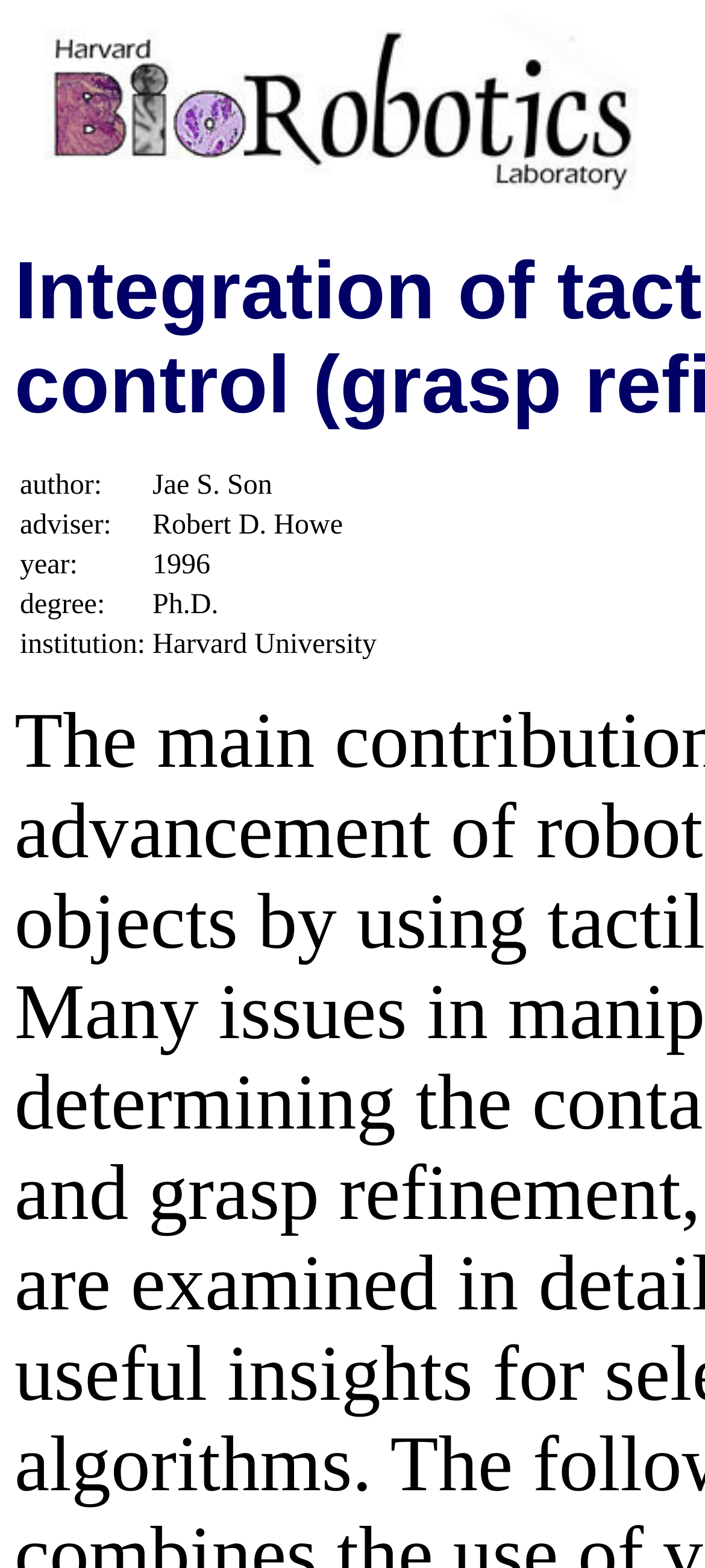In which year did the author complete the thesis?
Provide a short answer using one word or a brief phrase based on the image.

1996